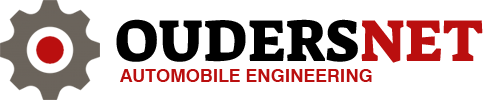Refer to the screenshot and answer the following question in detail:
What is the shape incorporated in the logo design?

The shape incorporated in the logo design is a stylized gear, which is mentioned in the caption as a grey gear with a prominent red circle in the center, signifying the mechanical aspects of the automotive industry.